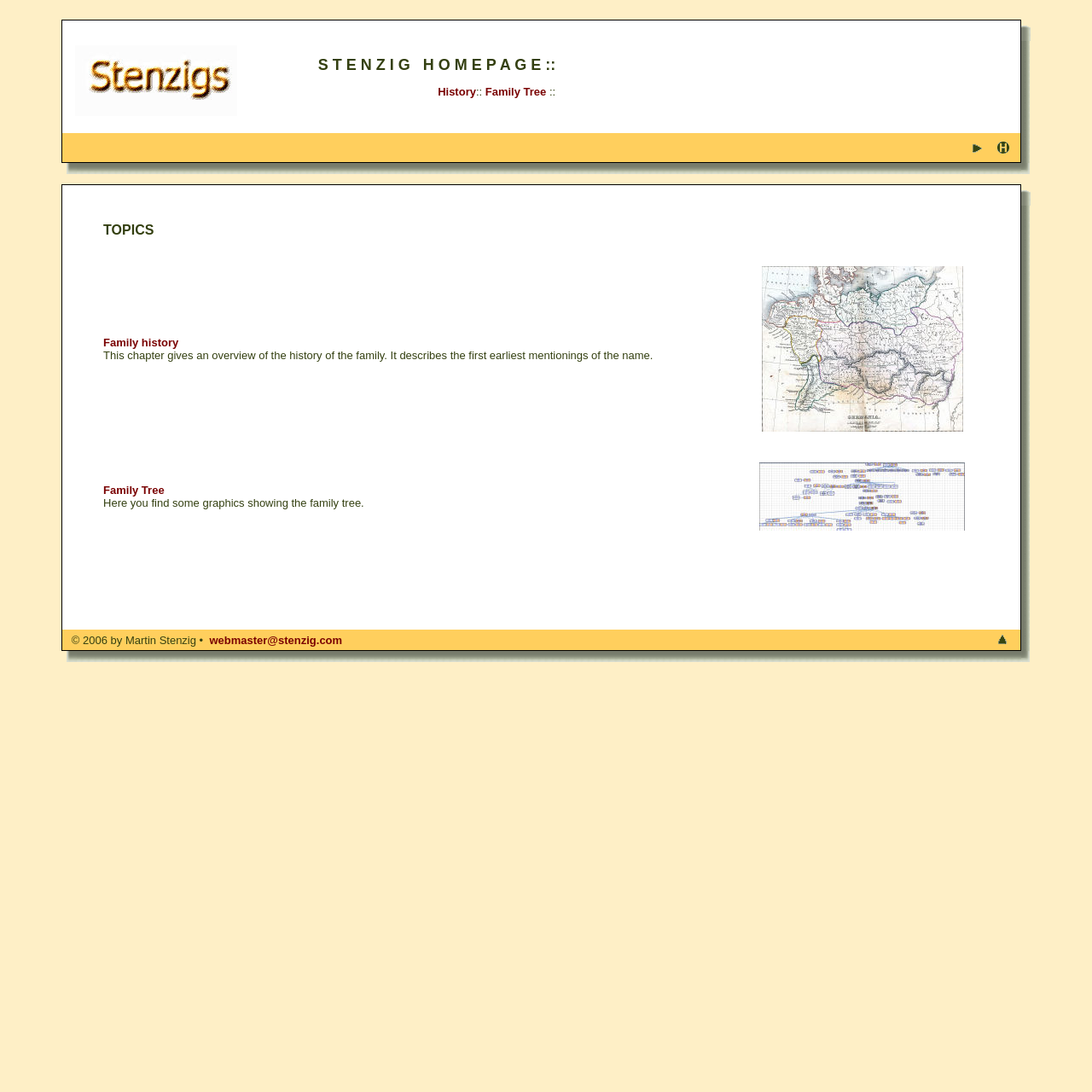Describe in detail what you see on the webpage.

The webpage is the Stenzig Family Homepage, which appears to be a personal website dedicated to the Stenzig family's history and genealogy. 

At the top of the page, there is a header section with a title "Stenzig Family Homepage" and a navigation menu with three main sections: "History", "Family Tree", and an unspecified third section. 

Below the header, the page is divided into several sections. The first section is a brief introduction to the family's history, with a heading "TOPICS" and two paragraphs of text describing the family's history and a family tree. 

The second section appears to be a list of topics or chapters, with headings "Family history" and "Family Tree", each accompanied by a brief description and a link to more information. There are also two images, one labeled "ancient germany" and the other labeled "Stenzig family tree", which are likely related to the family's history and genealogy. 

At the bottom of the page, there is a footer section with a copyright notice and a contact email address for the webmaster, Martin Stenzig. There are also several empty or spacer cells throughout the page, which may be used for layout or design purposes.